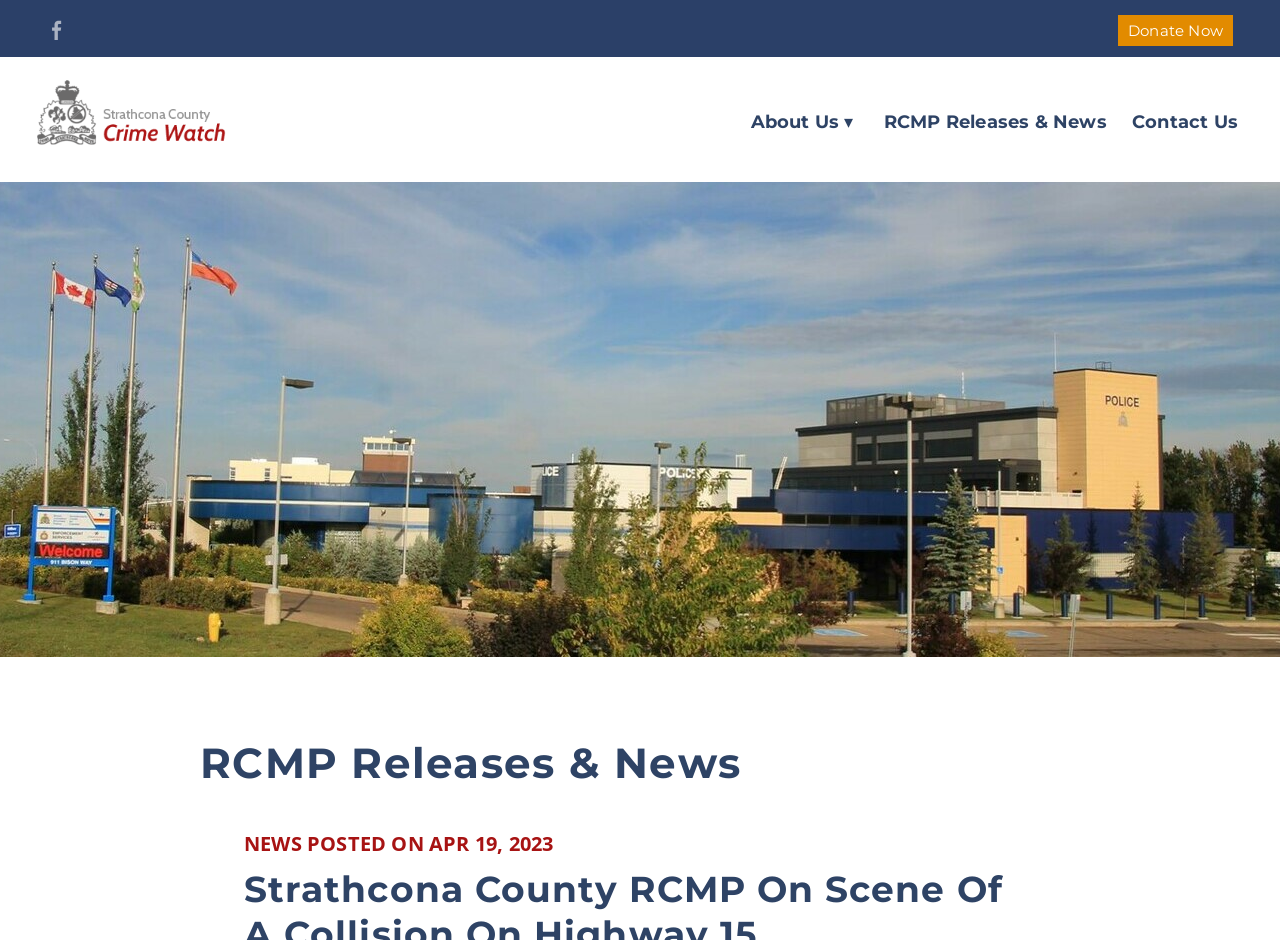Based on what you see in the screenshot, provide a thorough answer to this question: How can citizens interact with the organization?

I found the answer by looking at the link 'Join Crime Watch' which implies that citizens can interact with the organization by joining it.